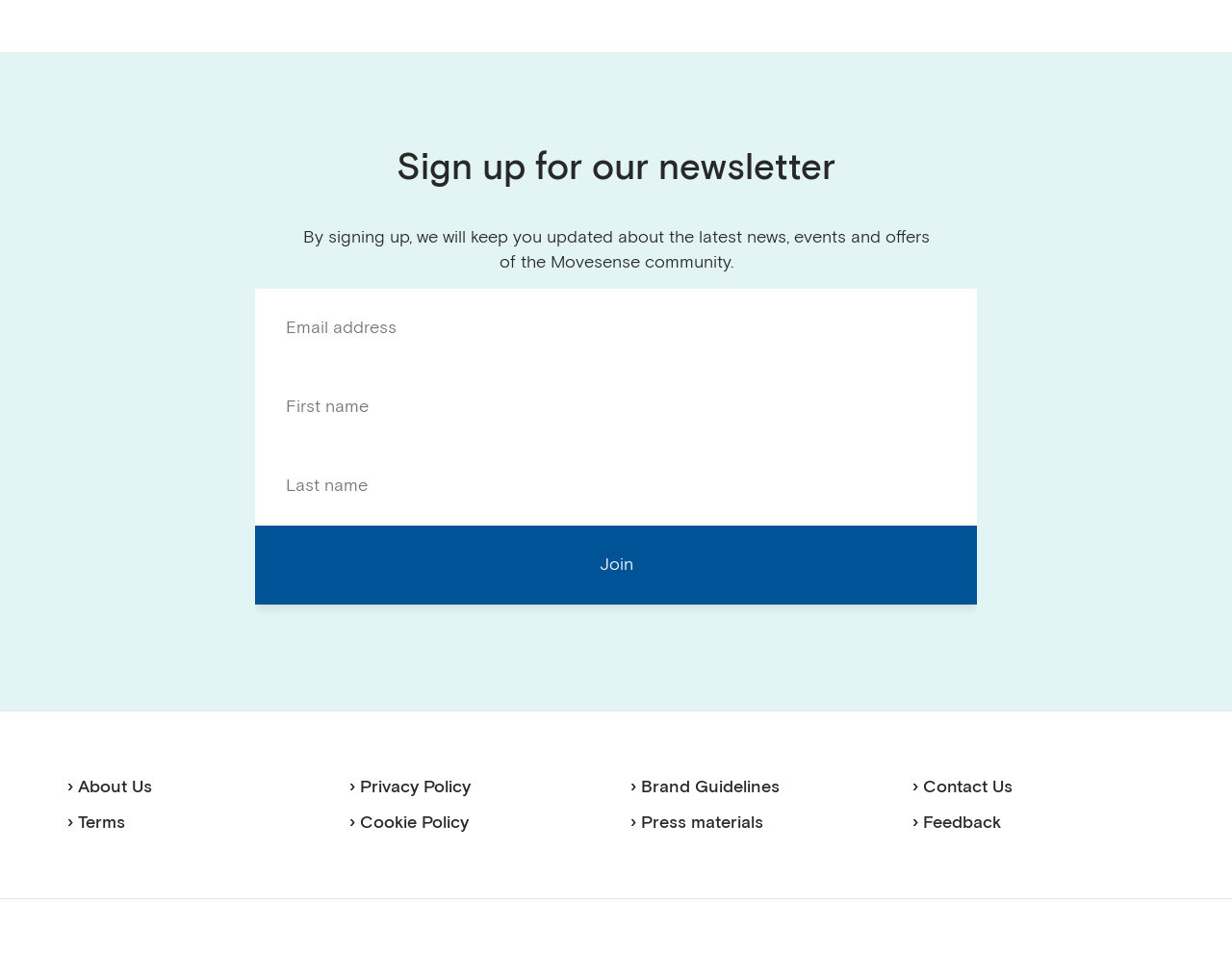How many links are there in the footer?
Based on the screenshot, provide your answer in one word or phrase.

8